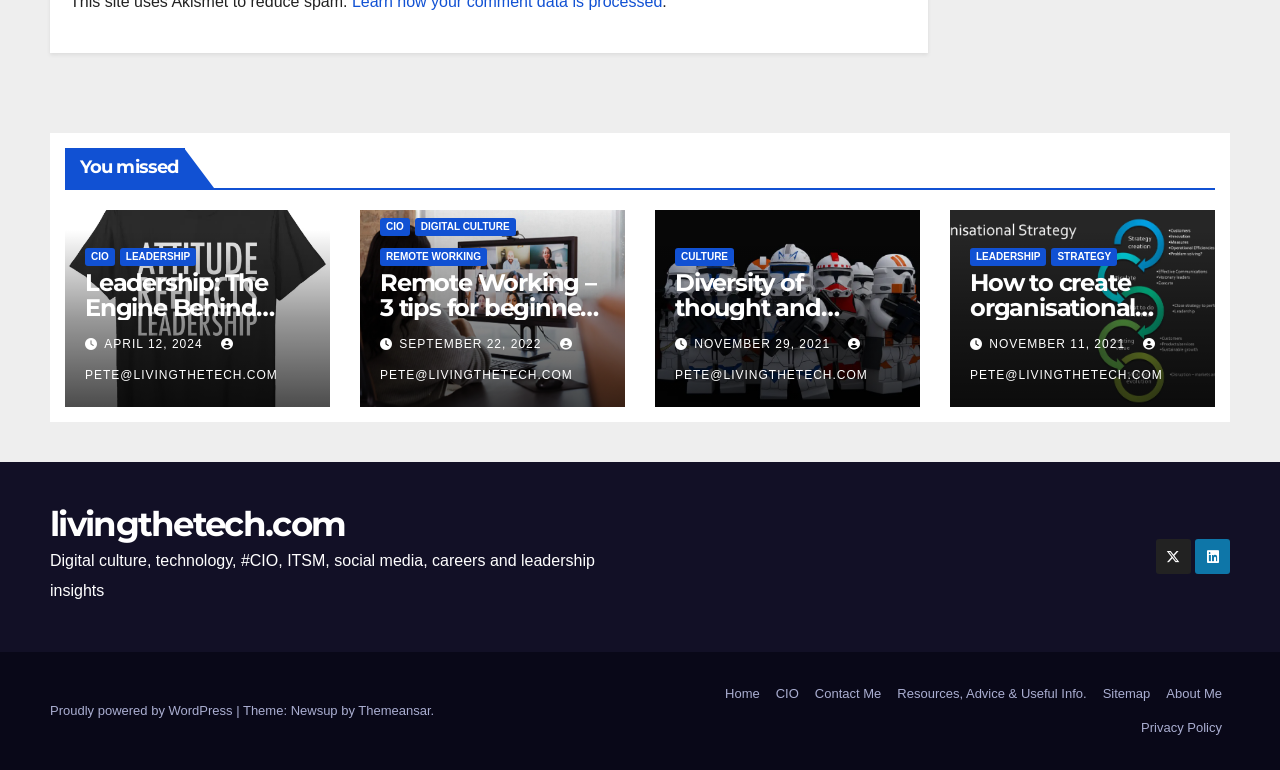Please find the bounding box for the following UI element description. Provide the coordinates in (top-left x, top-left y, bottom-right x, bottom-right y) format, with values between 0 and 1: Strategy

[0.821, 0.322, 0.873, 0.345]